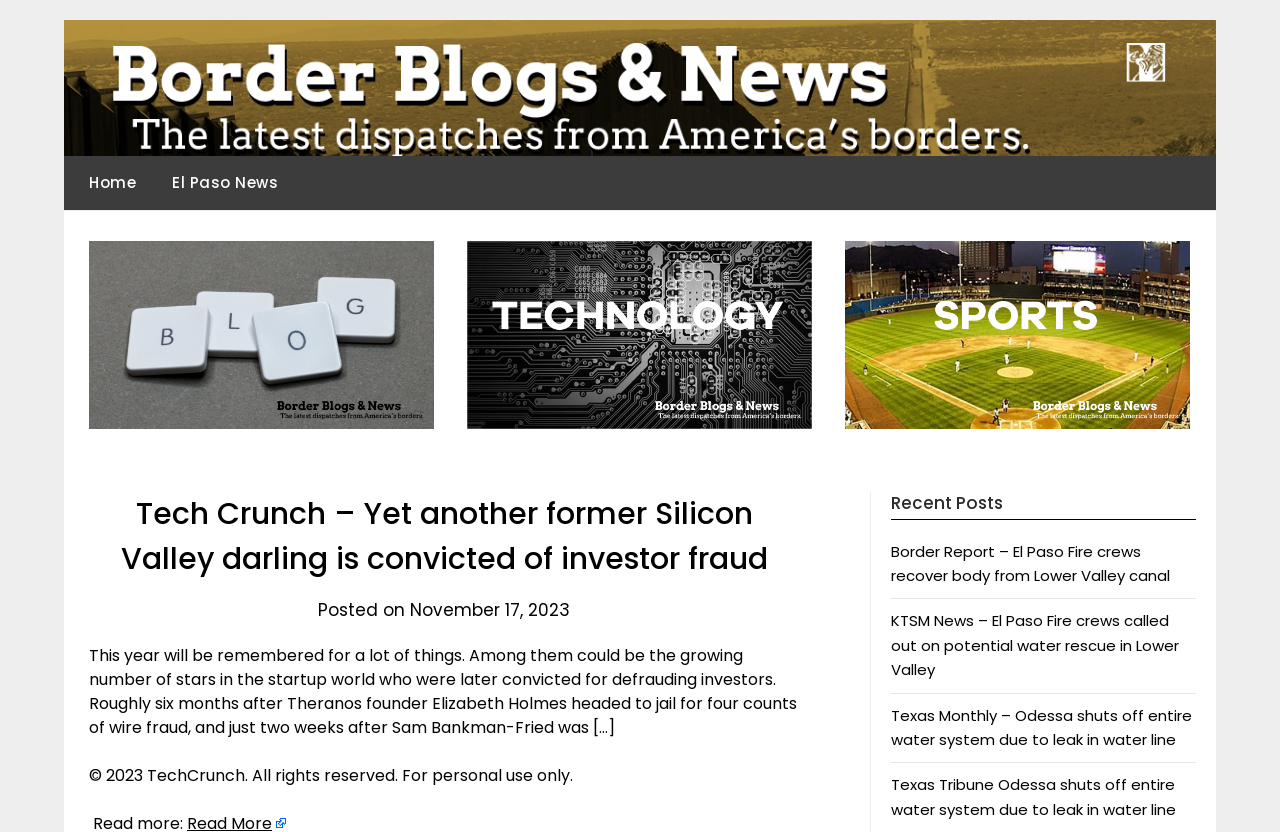How many recent posts are listed?
Based on the screenshot, respond with a single word or phrase.

4